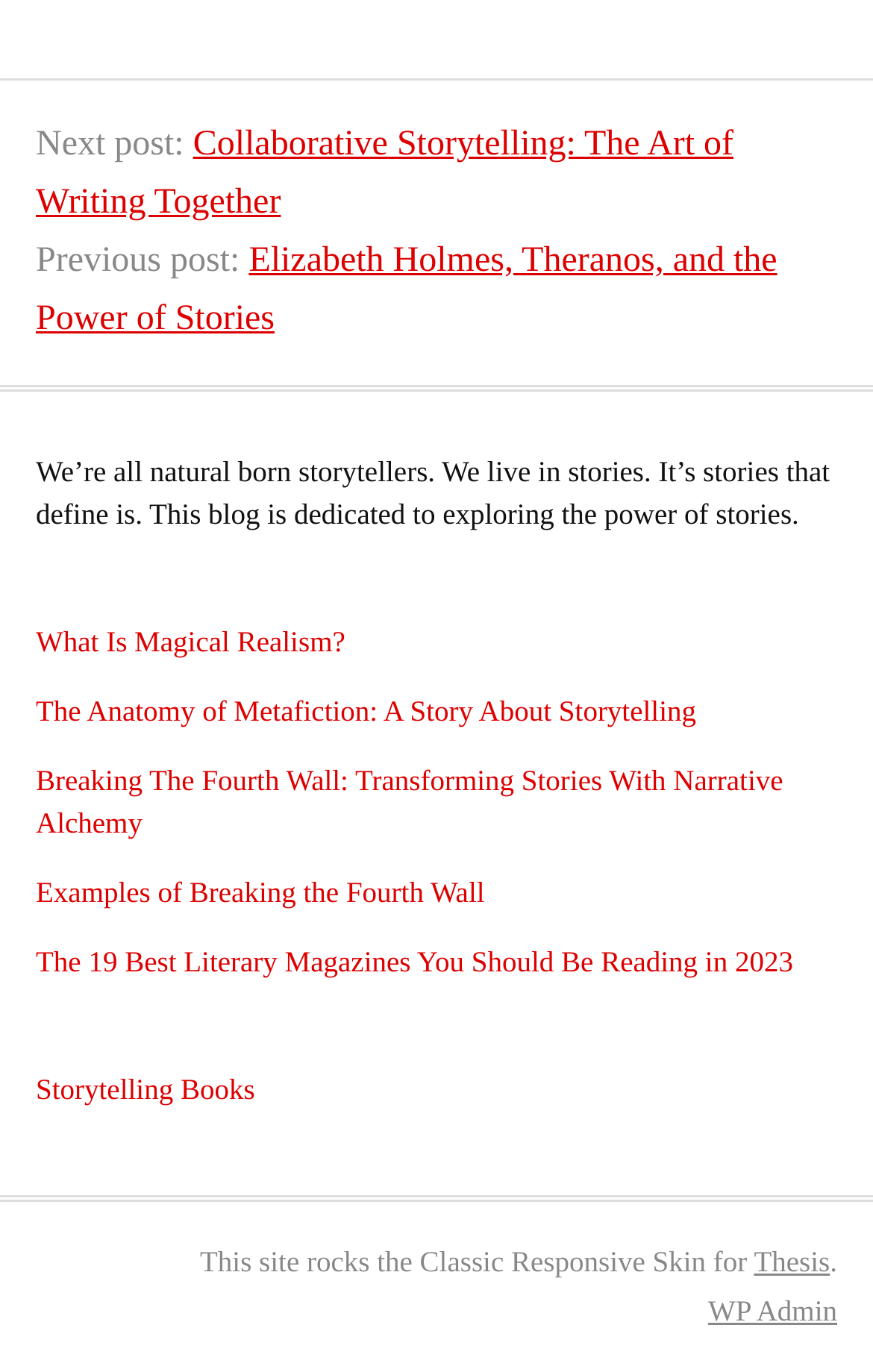Please identify the bounding box coordinates of the region to click in order to complete the task: "Access WordPress admin". The coordinates must be four float numbers between 0 and 1, specified as [left, top, right, bottom].

[0.811, 0.943, 0.959, 0.967]